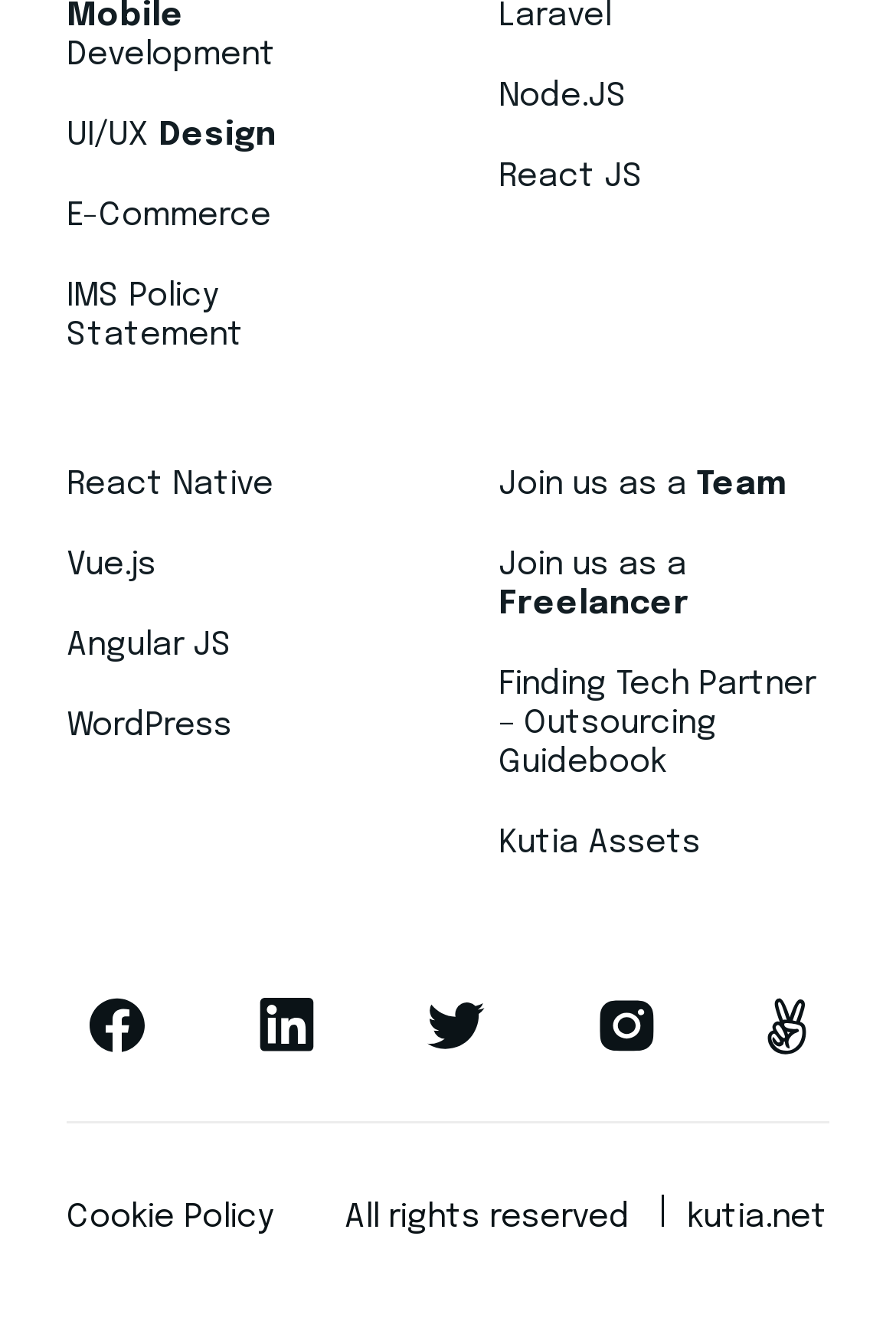How many links are there on the right side?
Deliver a detailed and extensive answer to the question.

I counted the number of links on the right side by identifying the links with x1 coordinates greater than 0.5. There are 7 links: 'Laravel', 'Node.JS', 'React JS', 'Join us as a Team', 'Join us as a Freelancer', 'Finding Tech Partner – Outsourcing Guidebook', and 'Kutia Assets'.